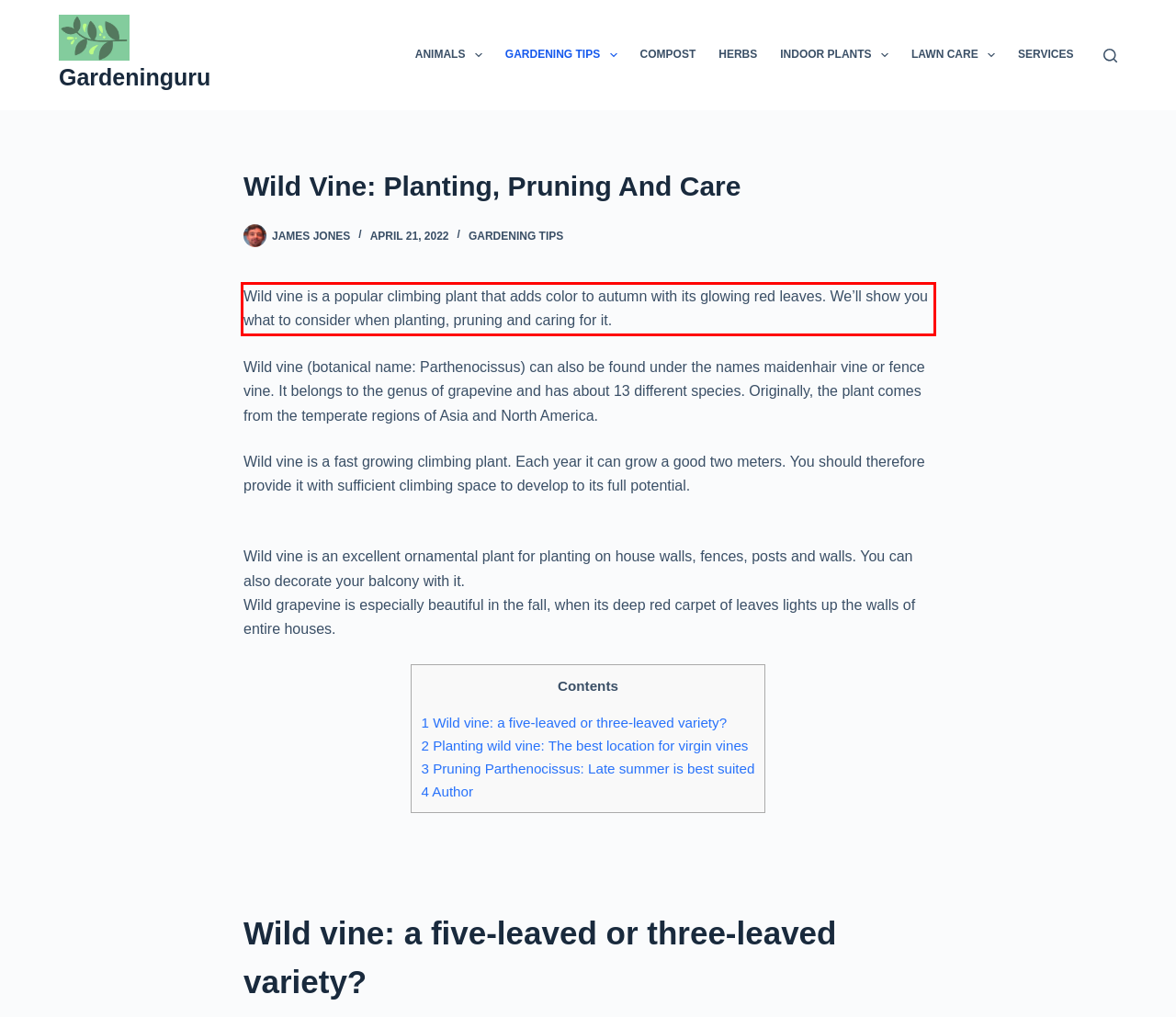Examine the screenshot of the webpage, locate the red bounding box, and perform OCR to extract the text contained within it.

Wild vine is a popular climbing plant that adds color to autumn with its glowing red leaves. We’ll show you what to consider when planting, pruning and caring for it.